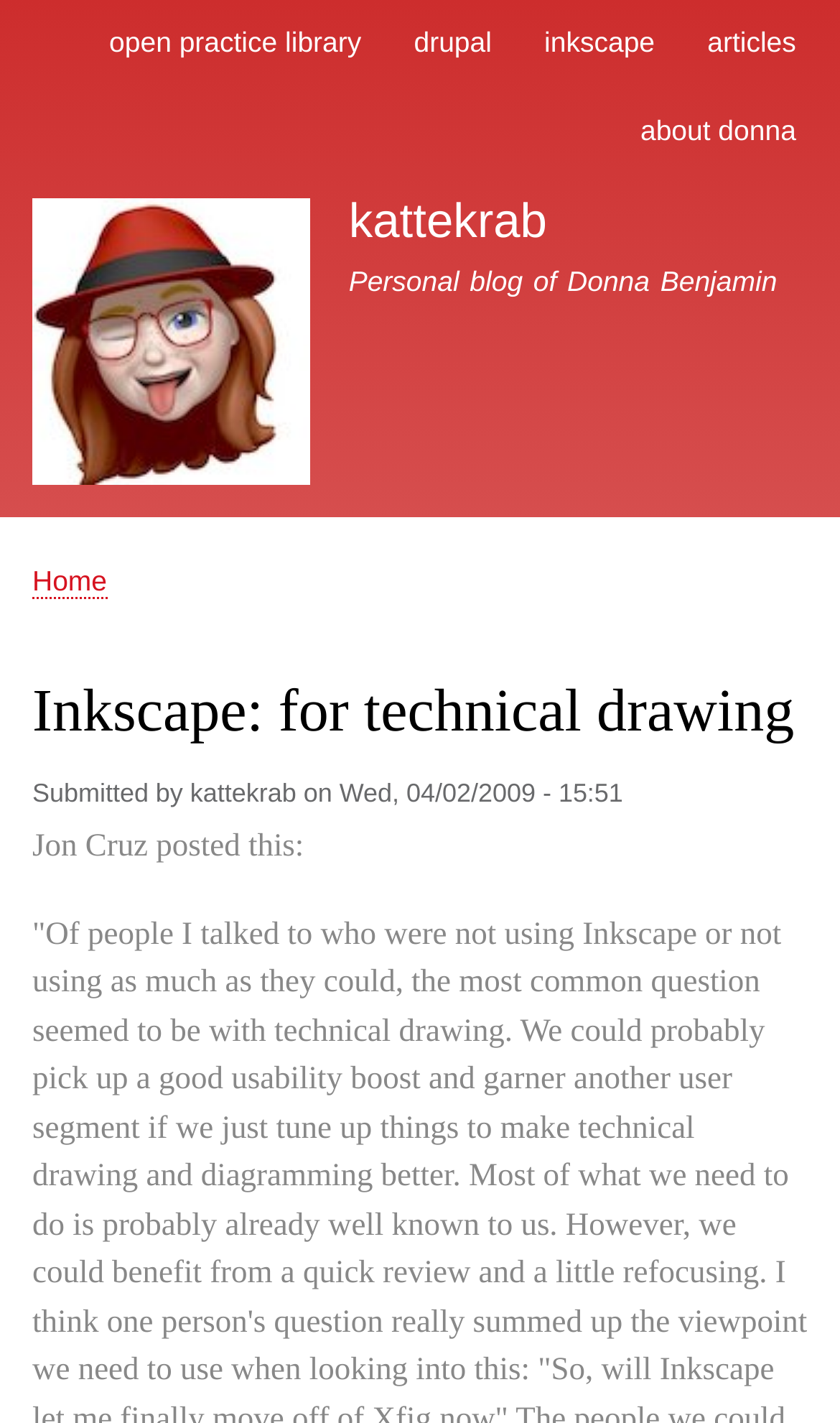Please specify the bounding box coordinates of the clickable section necessary to execute the following command: "check breadcrumb".

[0.038, 0.393, 0.962, 0.432]